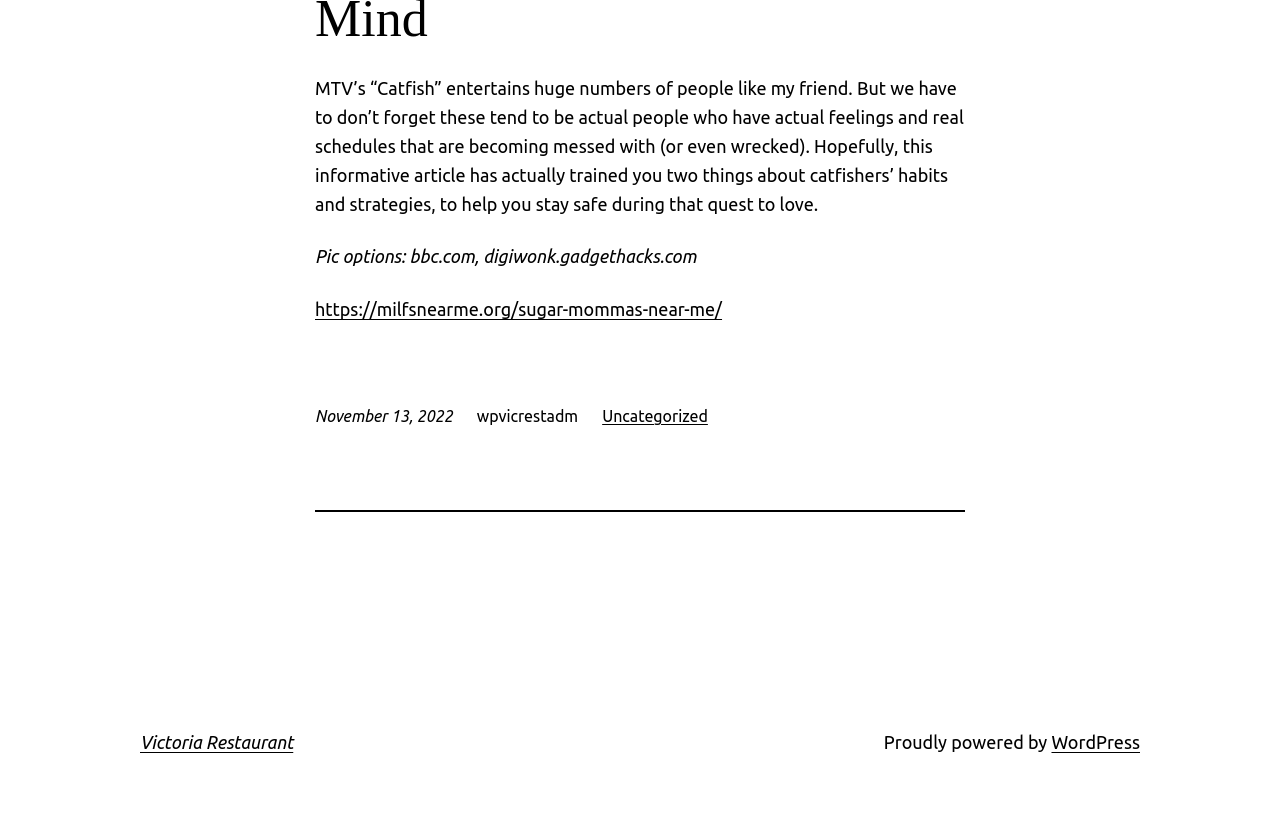Answer briefly with one word or phrase:
What is the purpose of the article?

To help readers stay safe